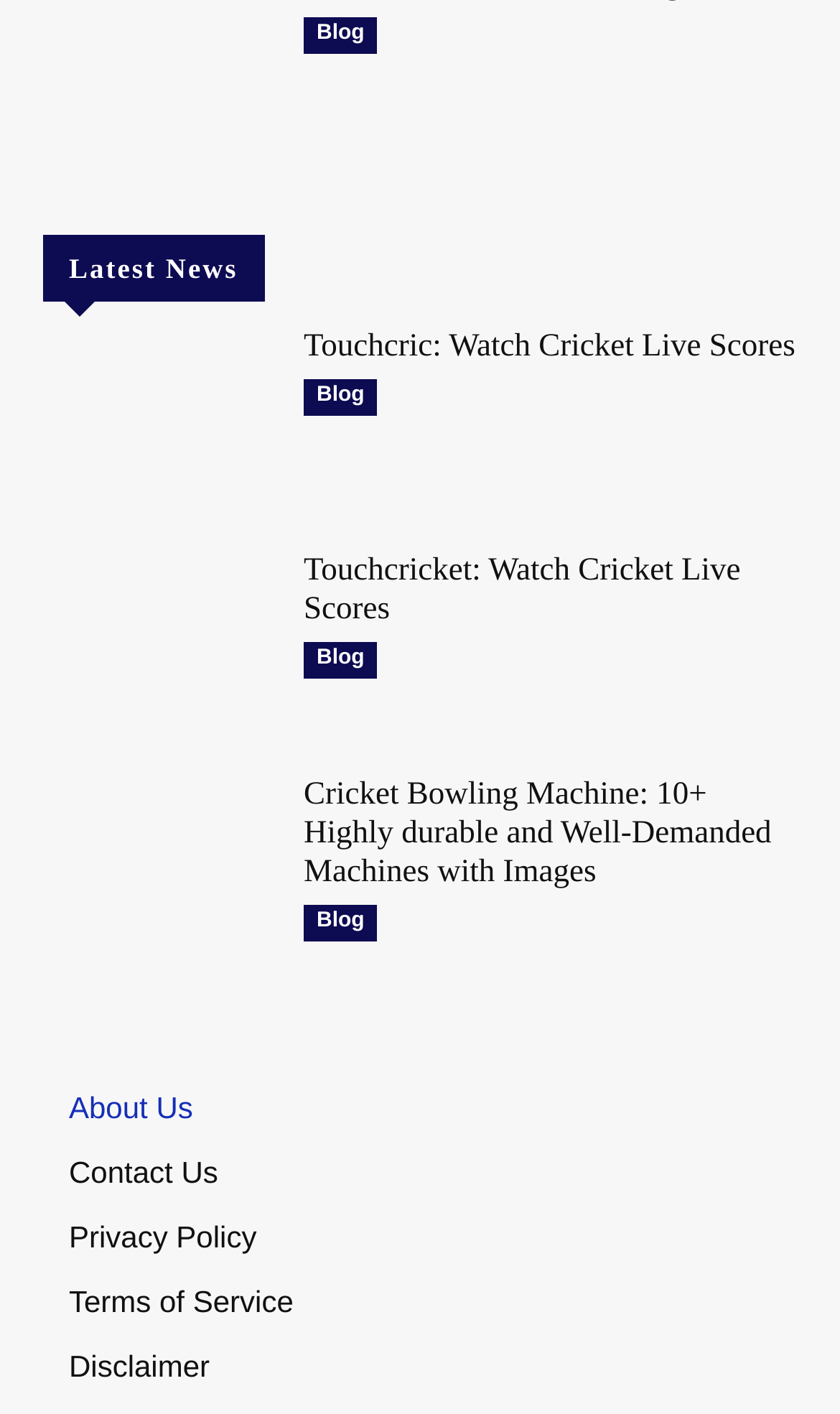Kindly provide the bounding box coordinates of the section you need to click on to fulfill the given instruction: "Learn about cricket live scores".

[0.051, 0.237, 0.321, 0.365]